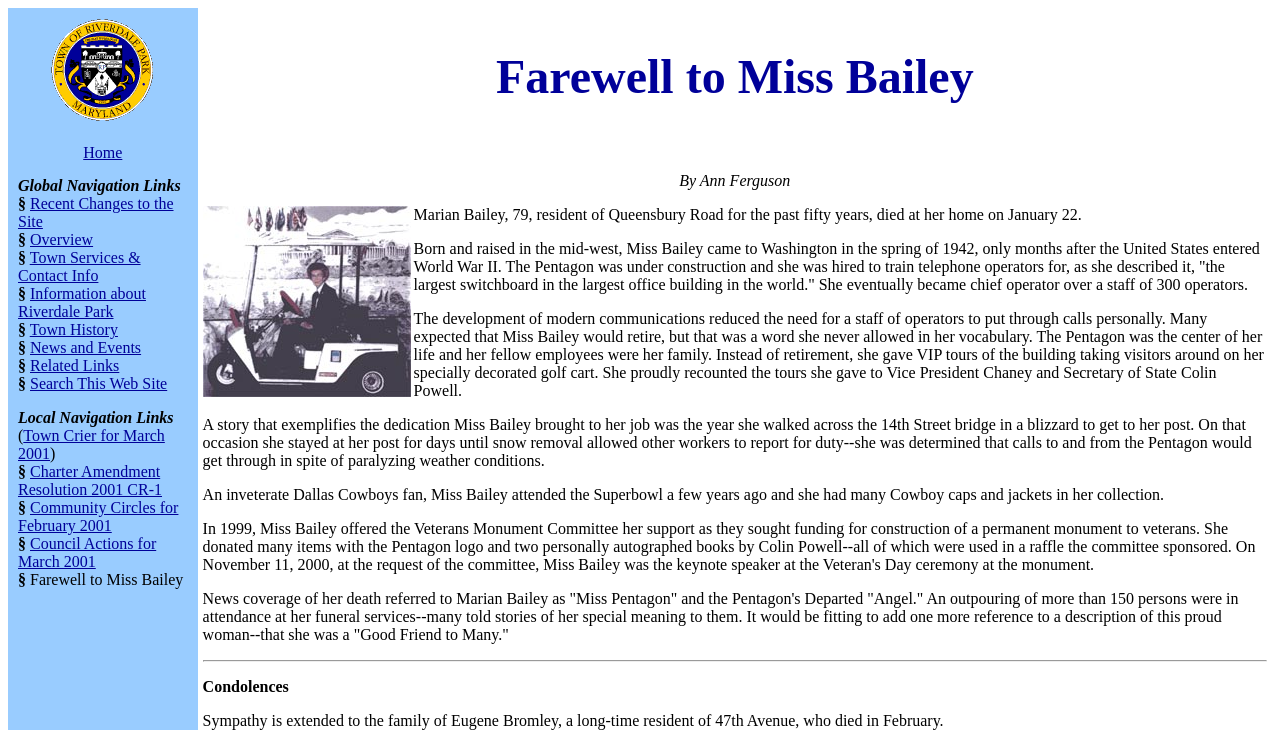How many global navigation links are there?
From the image, respond using a single word or phrase.

9